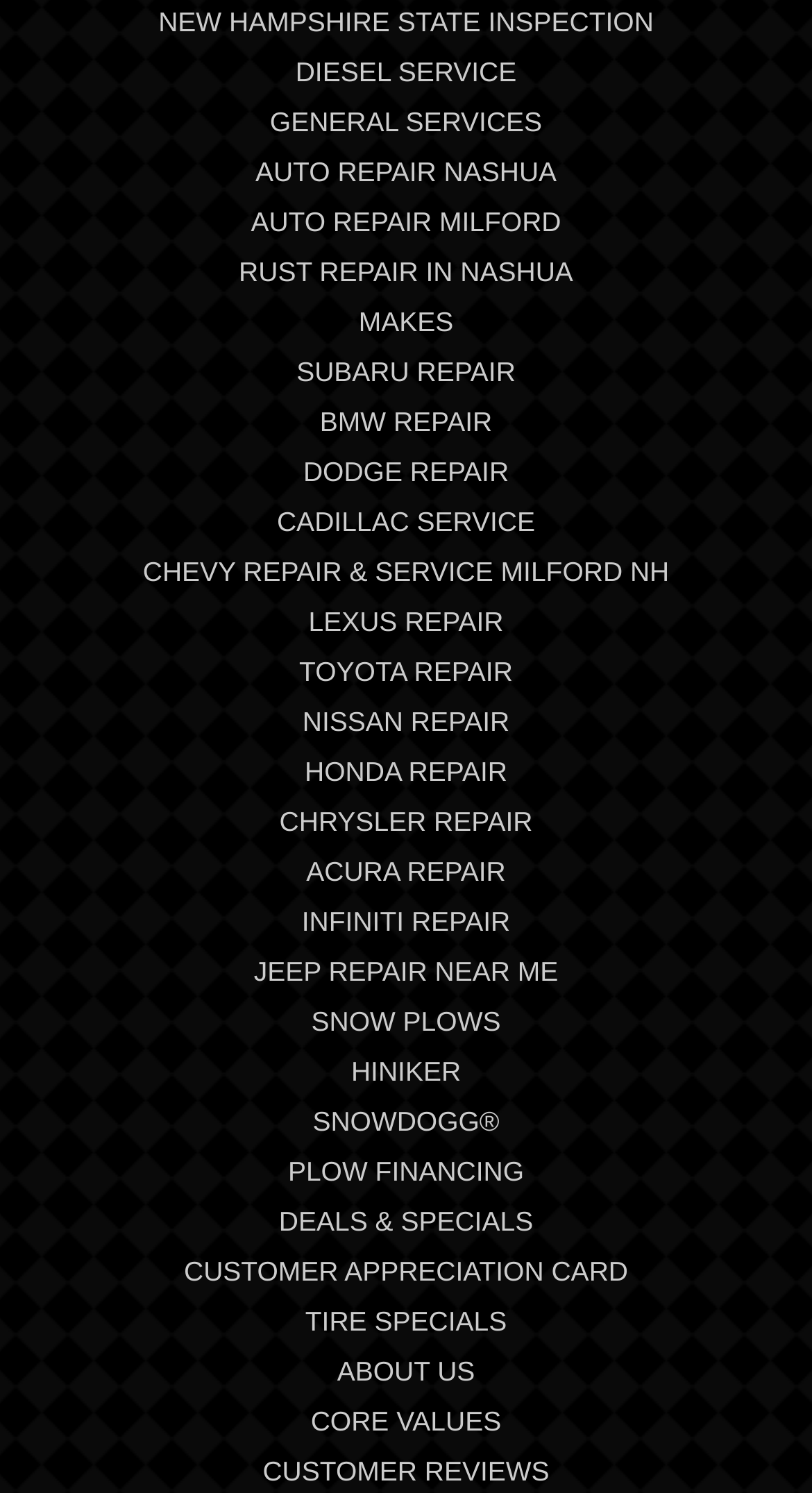Find the bounding box coordinates of the area that needs to be clicked in order to achieve the following instruction: "Click on NEW HAMPSHIRE STATE INSPECTION". The coordinates should be specified as four float numbers between 0 and 1, i.e., [left, top, right, bottom].

[0.195, 0.005, 0.805, 0.026]